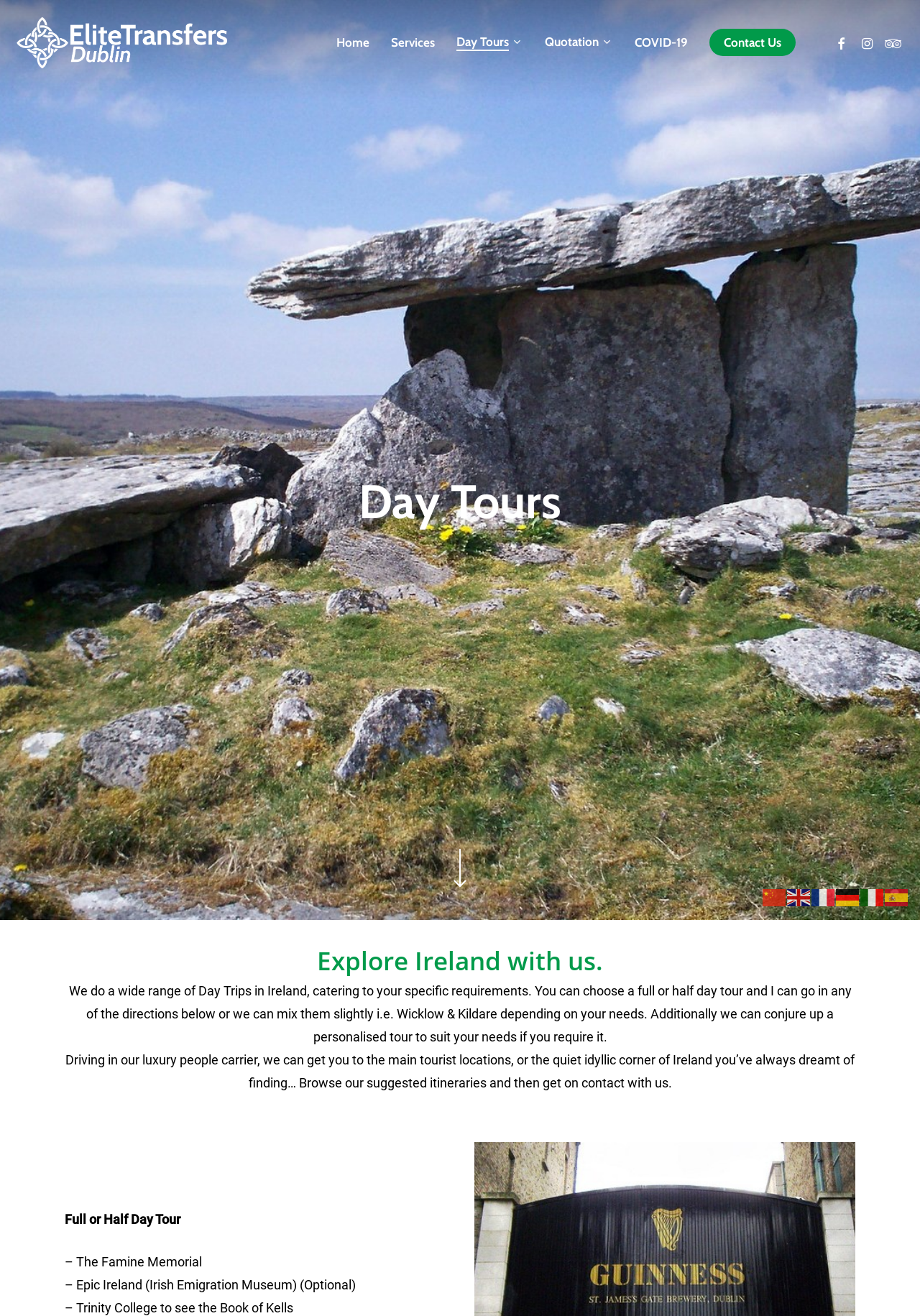Using the format (top-left x, top-left y, bottom-right x, bottom-right y), provide the bounding box coordinates for the described UI element. All values should be floating point numbers between 0 and 1: Features

None